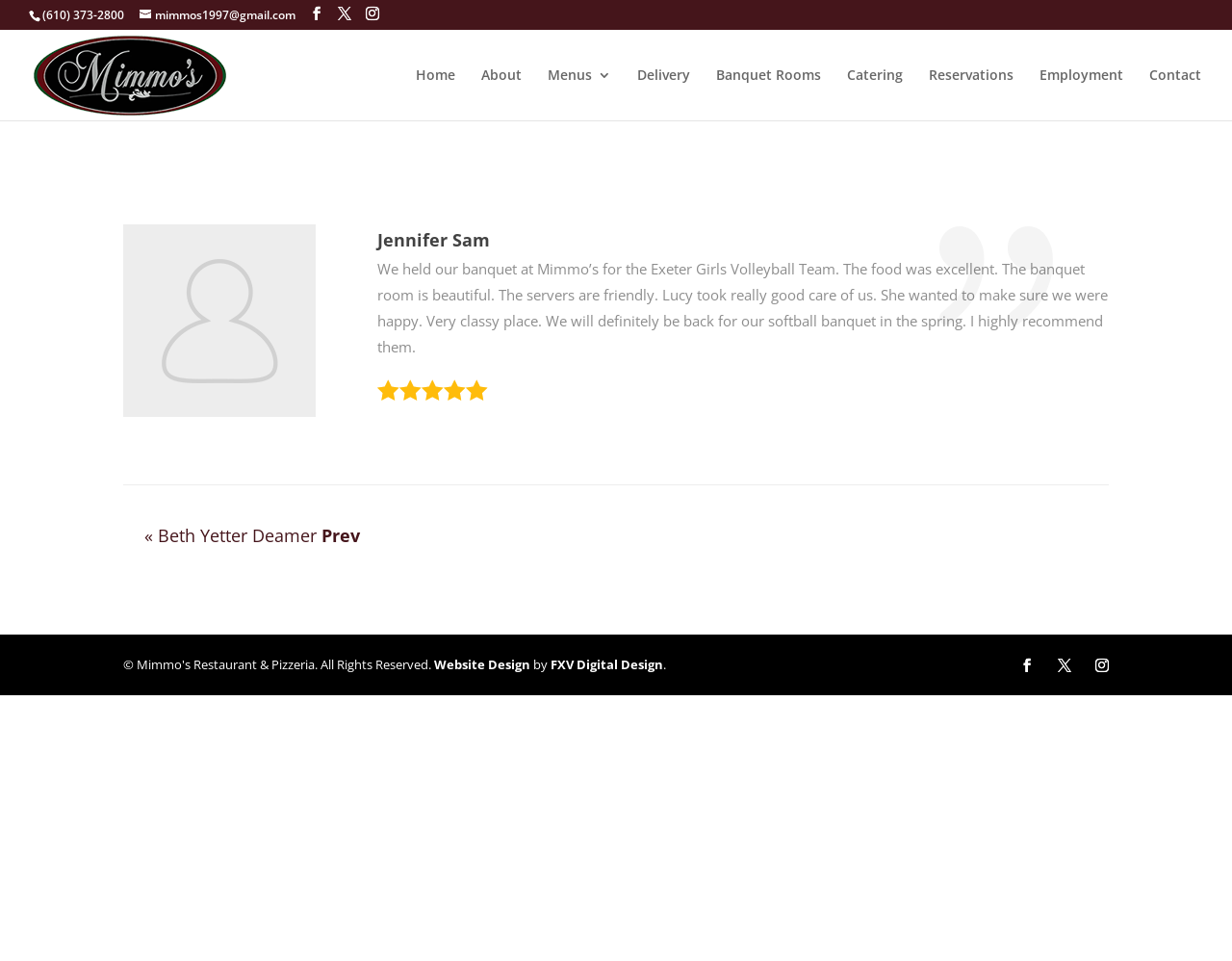What is the design company of the website?
Respond with a short answer, either a single word or a phrase, based on the image.

FXV Digital Design